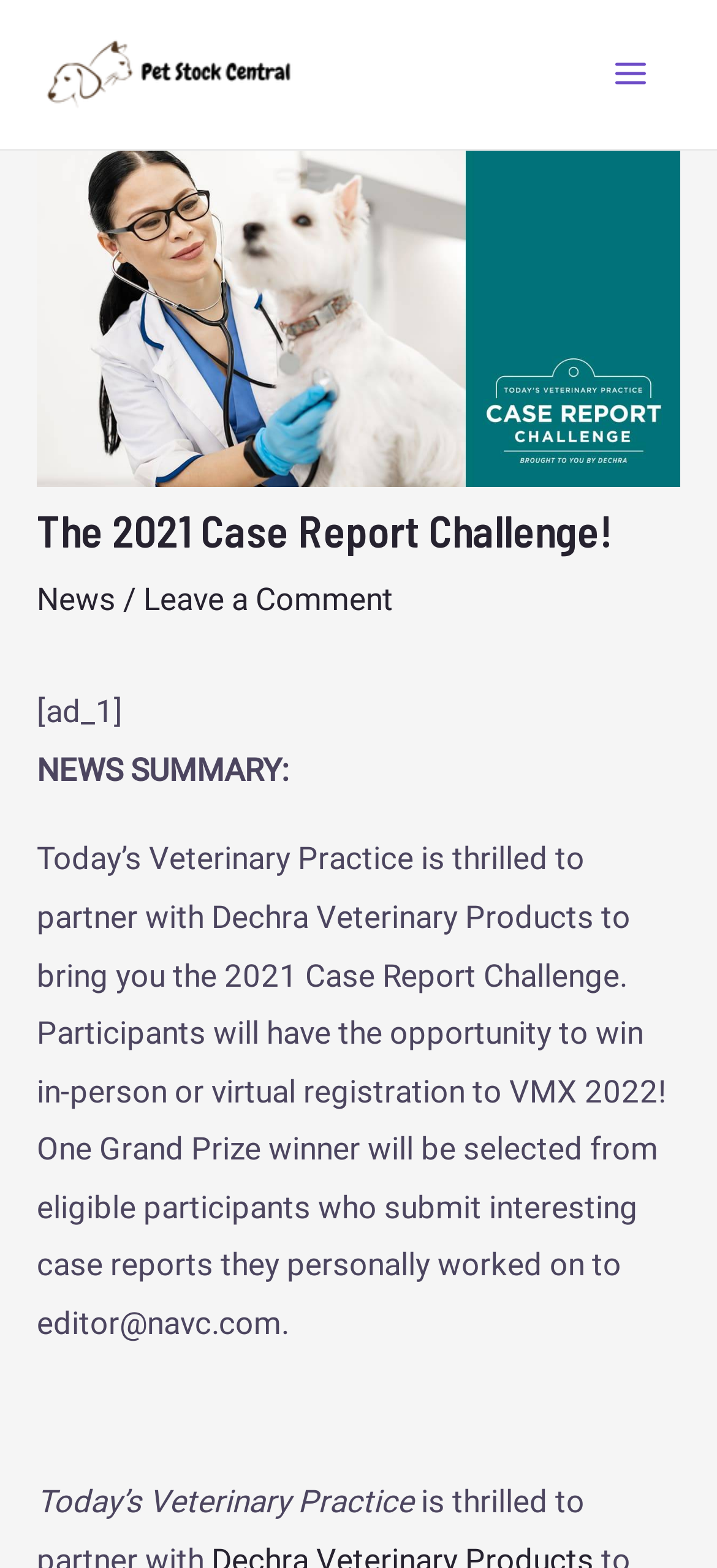What is the challenge about?
Refer to the image and answer the question using a single word or phrase.

Case reports